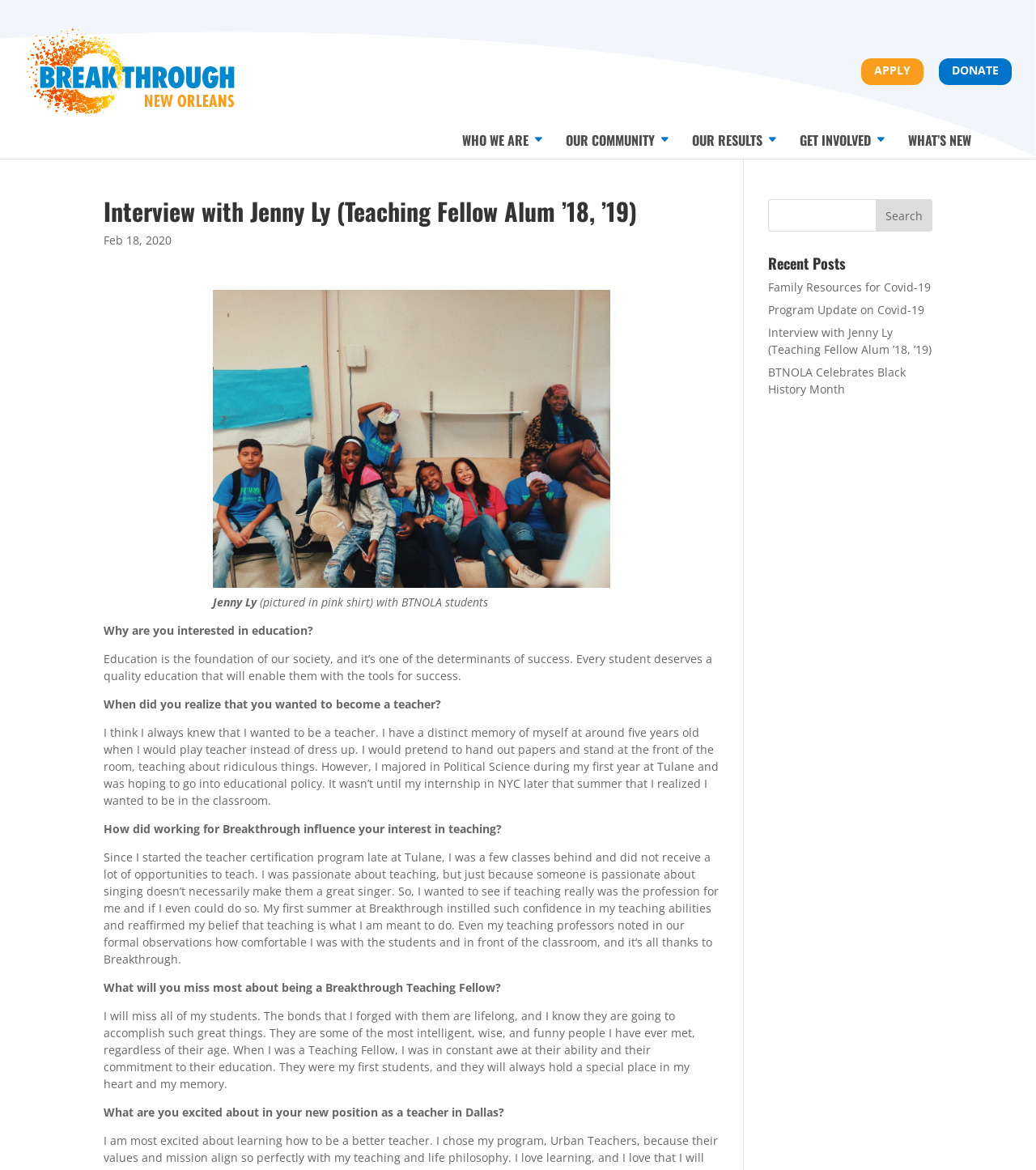Calculate the bounding box coordinates for the UI element based on the following description: "Program Update on Covid-19". Ensure the coordinates are four float numbers between 0 and 1, i.e., [left, top, right, bottom].

[0.741, 0.258, 0.892, 0.271]